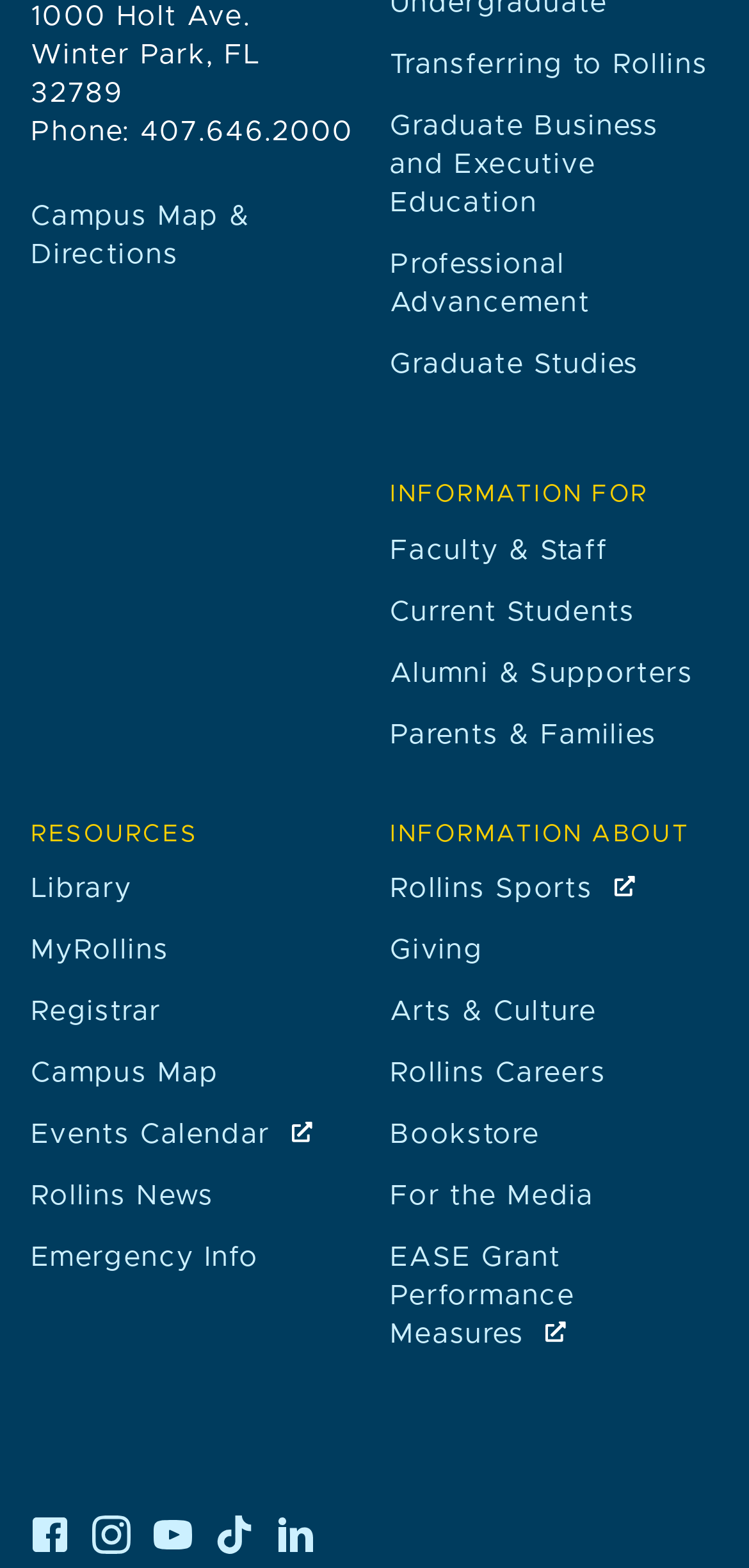Provide a one-word or short-phrase answer to the question:
What is the address of Rollins?

1000 Holt Ave., Winter Park, FL 32789